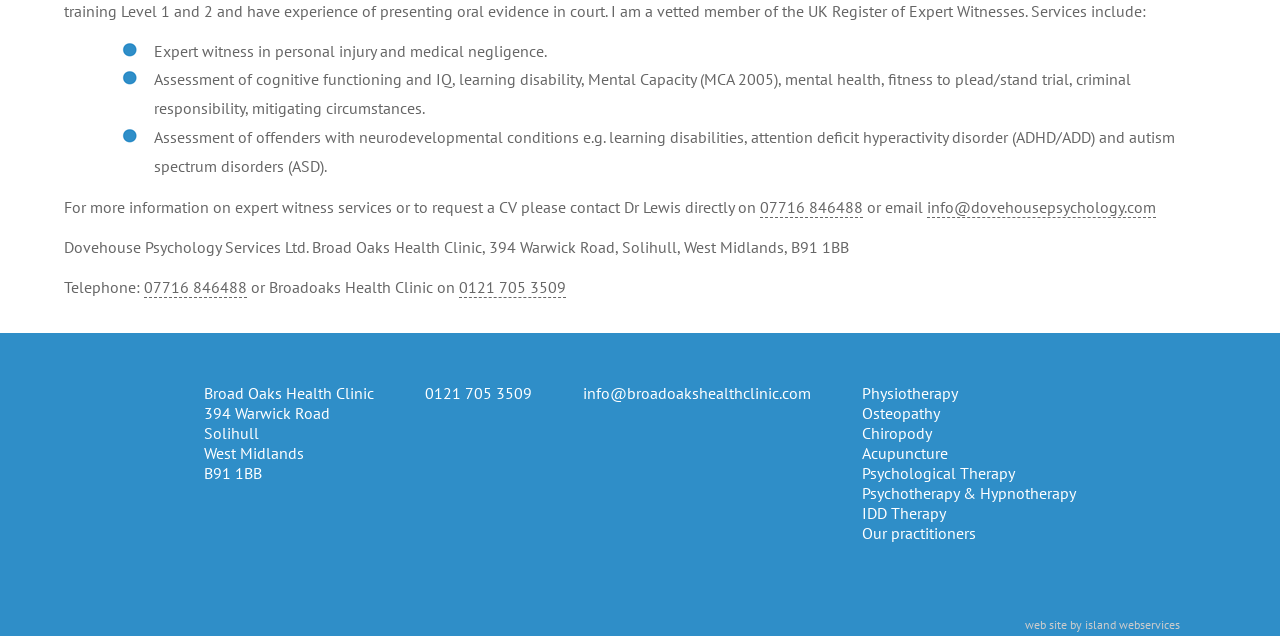Determine the bounding box coordinates for the region that must be clicked to execute the following instruction: "Call Broad Oaks Health Clinic".

[0.359, 0.435, 0.442, 0.468]